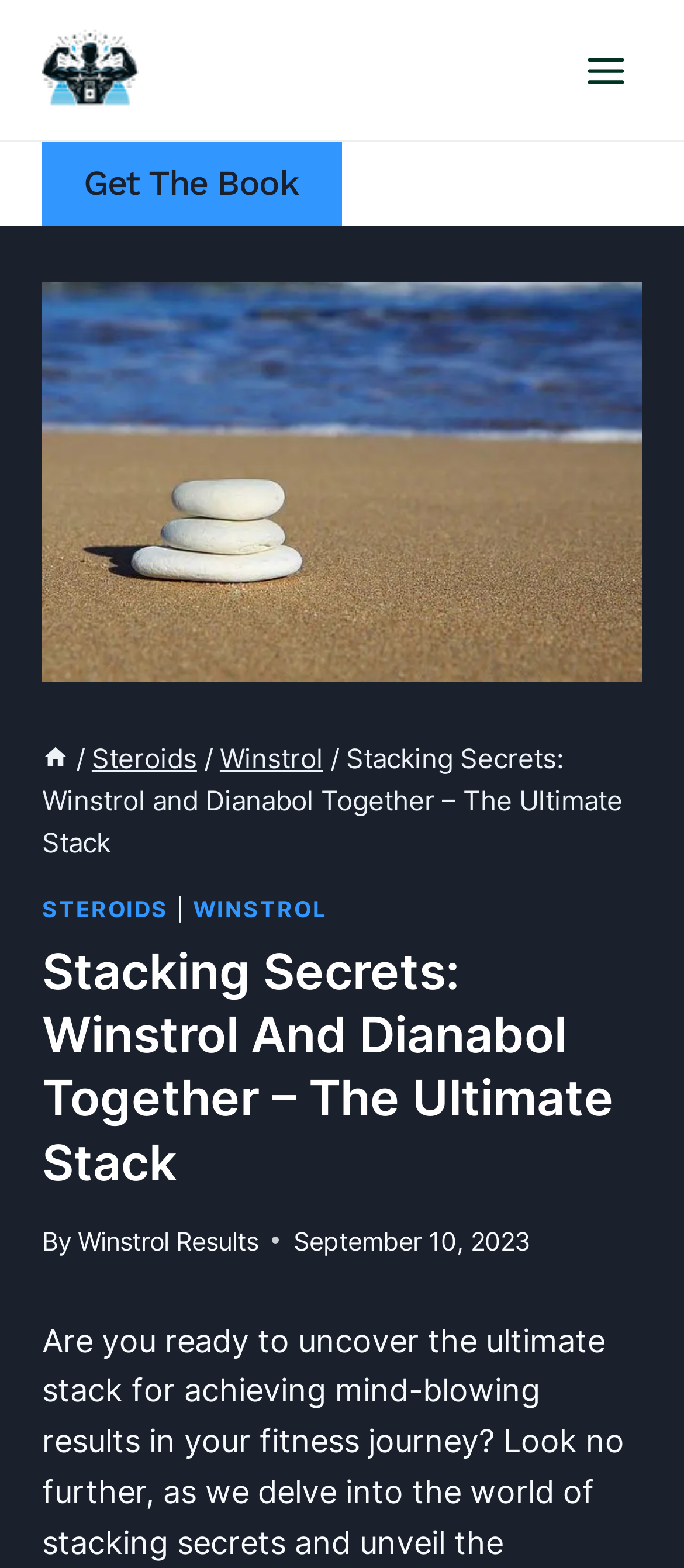Explain the features and main sections of the webpage comprehensively.

This webpage is about fitness and steroids, specifically discussing the ultimate stack for achieving impressive results in one's fitness journey. At the top left of the page, there is a logo link "Winstrol Results" accompanied by a small image. Next to it, on the top right, is a button to open a menu.

Below the logo, there is a prominent link "Get The Book" with a large image above it, which appears to be the cover of a book titled "Stacking Secrets: Winstrol and Dianabol Together – The Ultimate Stack". This image takes up most of the width of the page.

Above the book image, there is a header section with a navigation menu, also known as breadcrumbs, which shows the path "Home > Steroids > Winstrol > Stacking Secrets: Winstrol and Dianabol Together – The Ultimate Stack". Below the navigation menu, there are three links: "STEROIDS", "WINSTROL", and another instance of the page title.

The main heading of the page, "Stacking Secrets: Winstrol And Dianabol Together – The Ultimate Stack", is located below the links. Further down, there is a section with the author's name, "By Winstrol Results", and a timestamp indicating the publication date, "September 10, 2023".